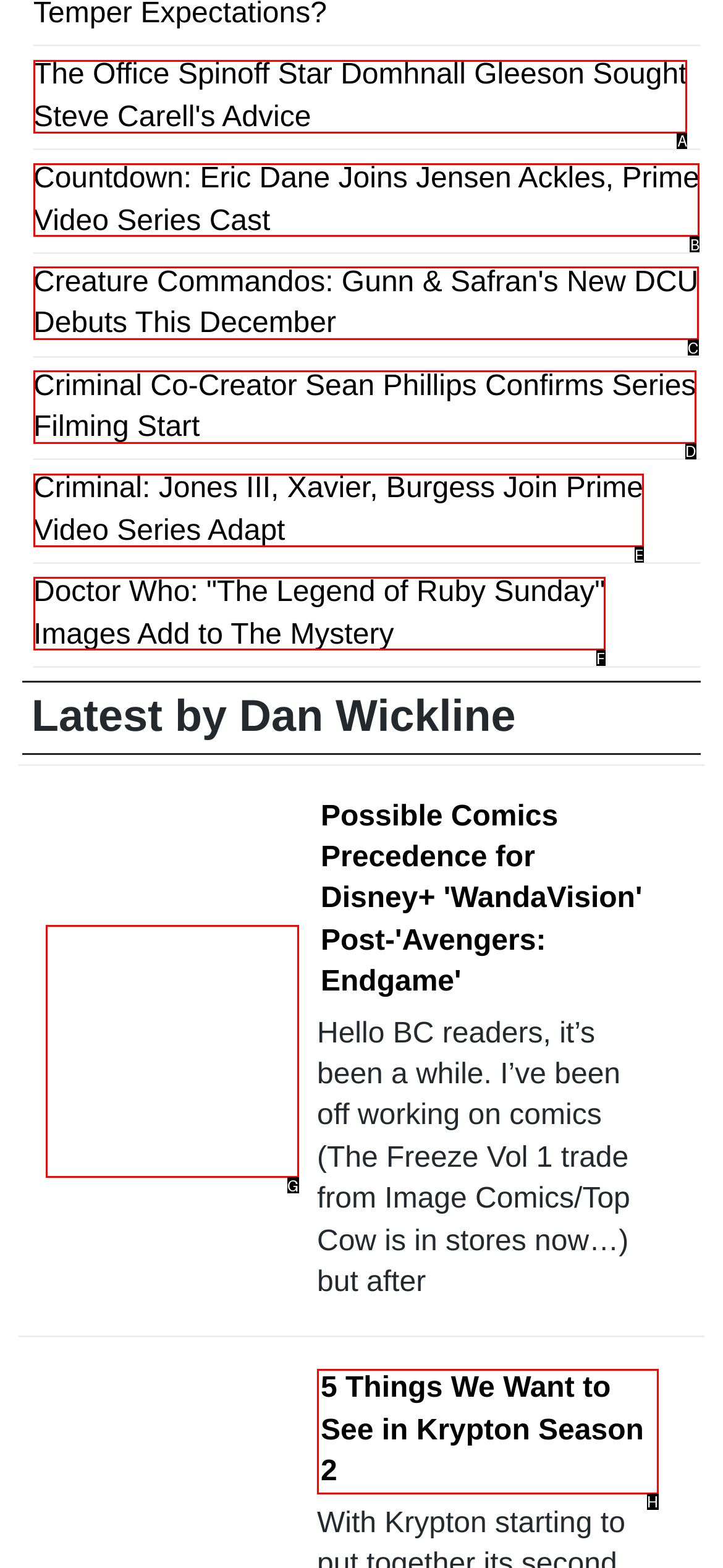To achieve the task: Check out the article about WandaVision, which HTML element do you need to click?
Respond with the letter of the correct option from the given choices.

G